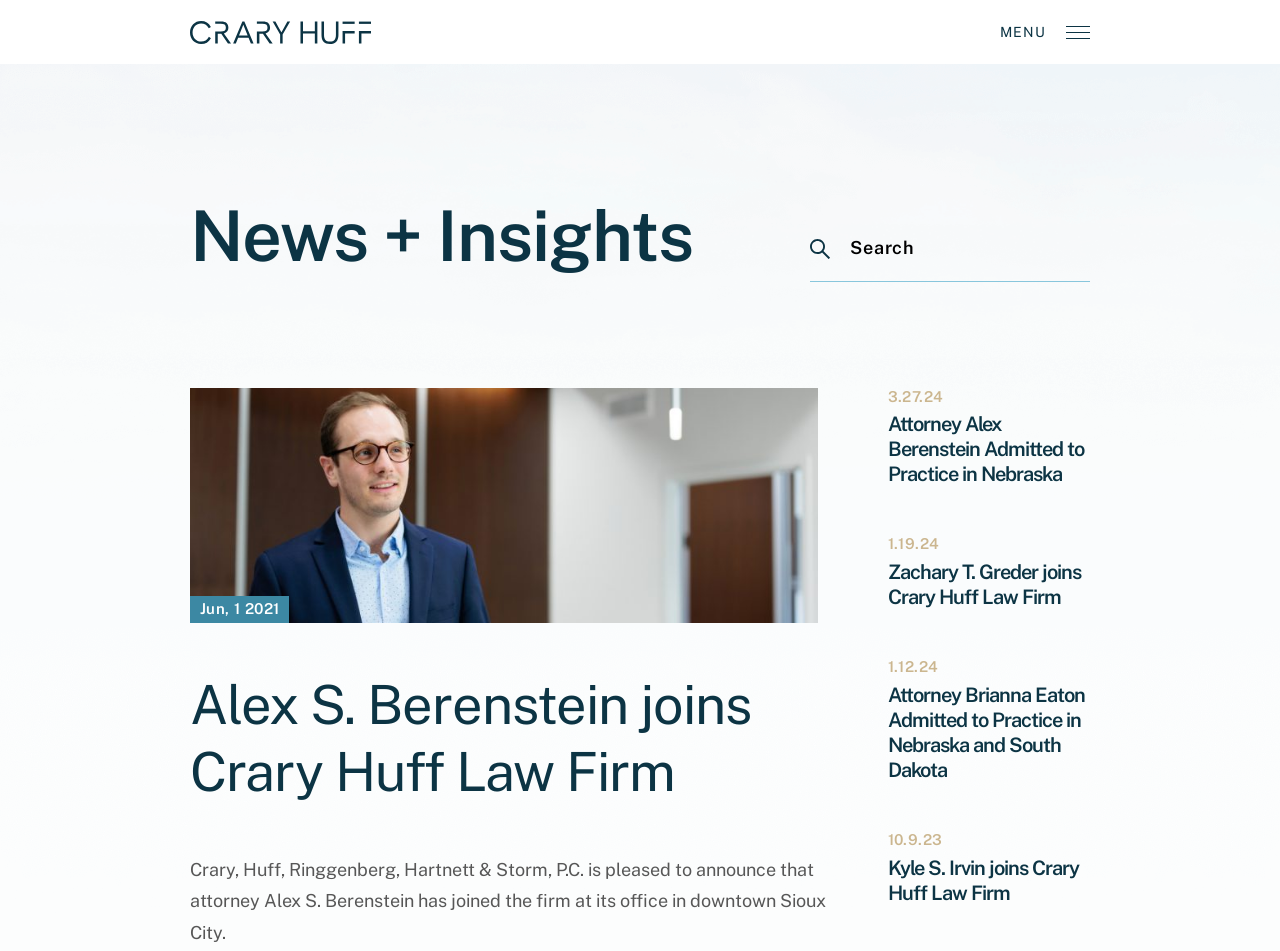Based on the element description, predict the bounding box coordinates (top-left x, top-left y, bottom-right x, bottom-right y) for the UI element in the screenshot: Crary Huff Law Firm

[0.148, 0.021, 0.29, 0.047]